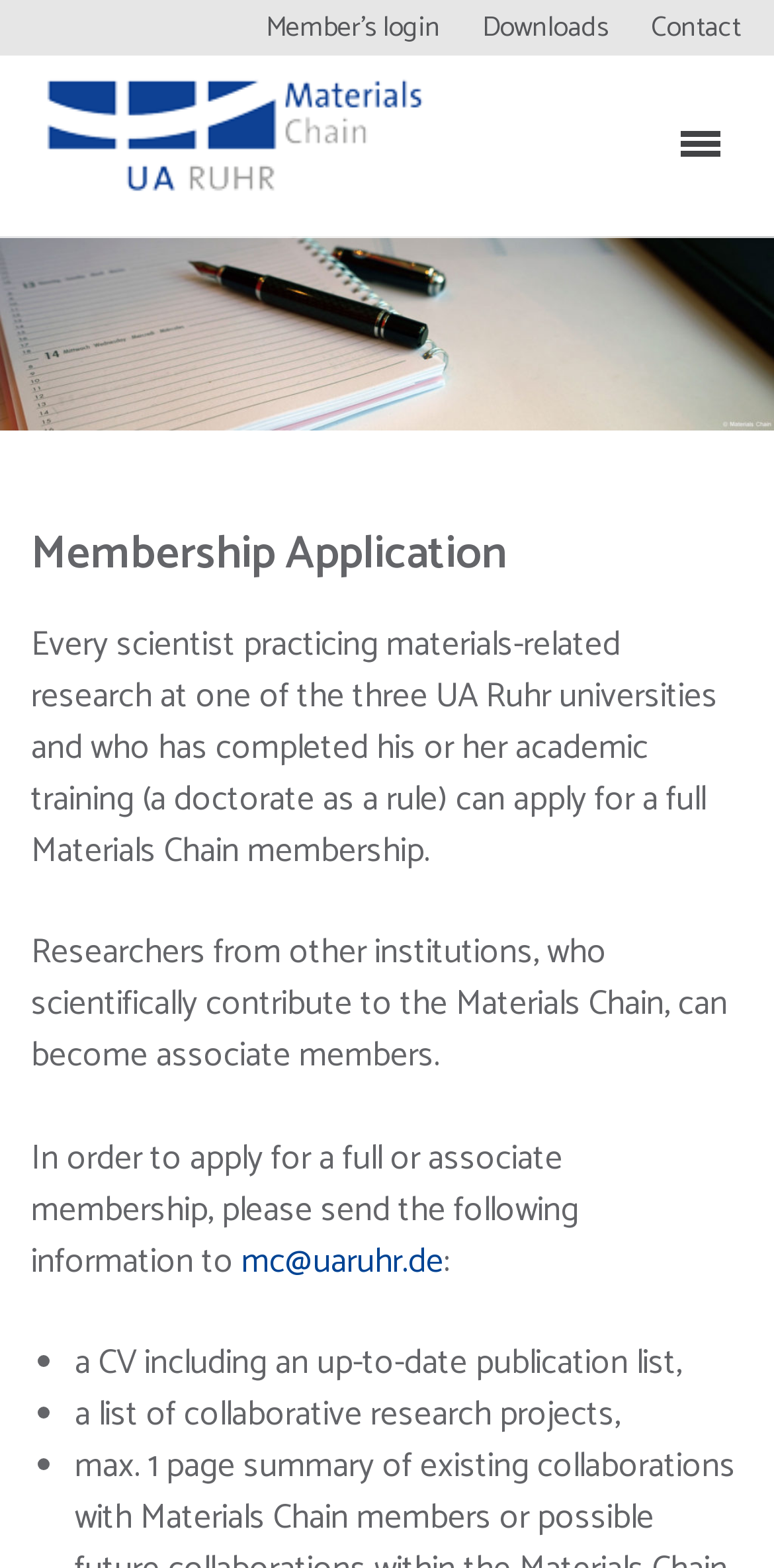Provide a comprehensive caption for the webpage.

The webpage is about the application process for membership in the Materials Chain organization. At the top, there are three links: "Member's login", "Downloads", and "Contact", aligned horizontally and taking up the full width of the page.

Below these links, there is a prominent heading "Membership Application" that spans almost the entire width of the page. Underneath the heading, there are three paragraphs of text that provide information about the membership application process. The first paragraph explains that scientists from the three UA Ruhr universities can apply for full membership, while the second paragraph mentions that researchers from other institutions can become associate members. The third paragraph provides instructions on how to apply, including sending specific information to an email address, mc@uaruhr.de.

To the right of the email address, there is a colon symbol. Below the instructions, there is a list of required documents, marked with bullet points. The list includes a CV with an up-to-date publication list, a list of collaborative research projects, and possibly other items. The list takes up about half of the page's width and is aligned to the left.